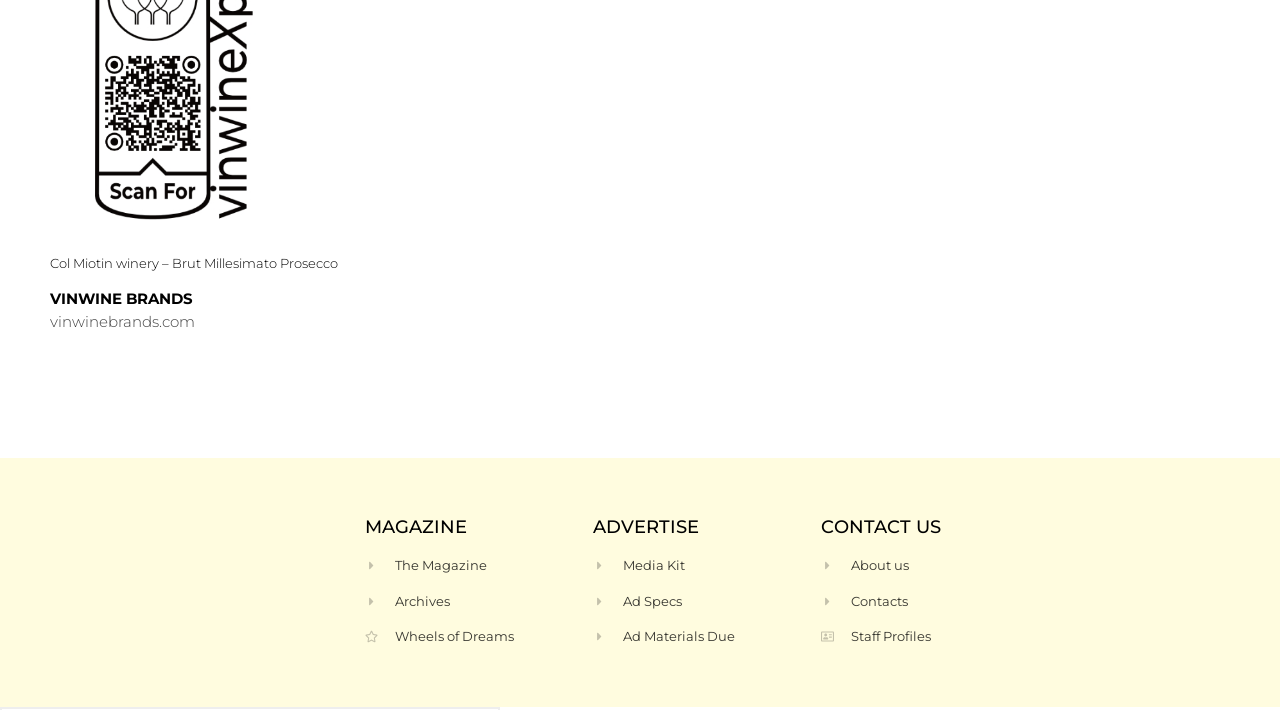Identify the bounding box coordinates of the section to be clicked to complete the task described by the following instruction: "go to the home page". The coordinates should be four float numbers between 0 and 1, formatted as [left, top, right, bottom].

None